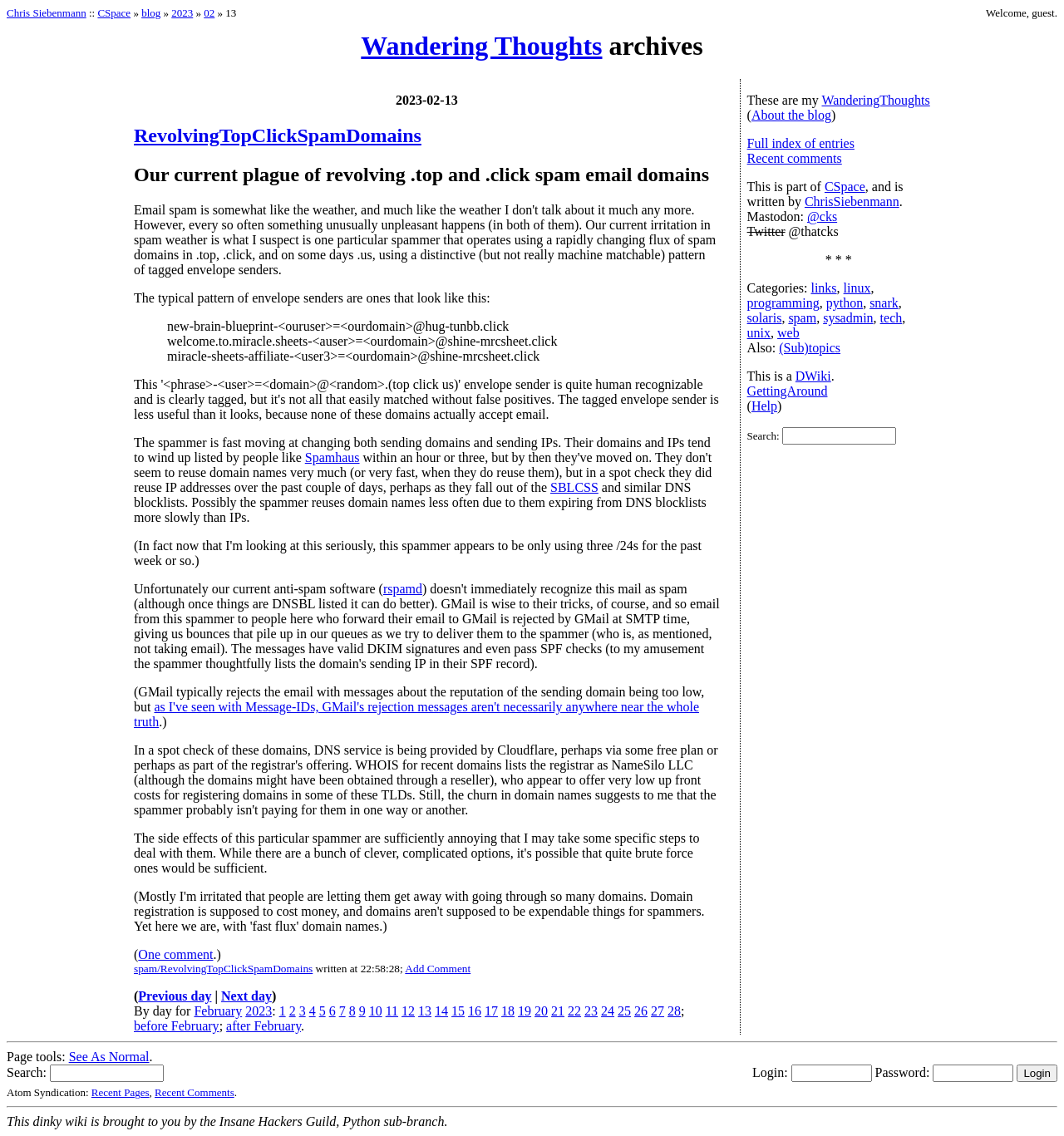Describe the entire webpage, focusing on both content and design.

The webpage is a blog post titled "RevolvingTopClickSpamDomains" on Chris's Wiki. At the top, there is a navigation bar with links to "Chris Siebenmann", "CSpace", "blog", "2023", and "02". To the right of the navigation bar, there is a welcome message for guests.

Below the navigation bar, there is a heading that reads "Wandering Thoughts archives". Underneath, there is a table with a single column that takes up most of the page's width. The table contains the blog post's content, which discusses spam email domains and the author's experience with them.

The blog post is divided into sections, with headings and paragraphs of text. There are also blockquotes that contain examples of spam email addresses. The post includes links to external resources, such as Spamhaus and SBLCSS, which are DNS blocklists.

At the bottom of the page, there are links to navigate to the previous or next day's blog posts, as well as a list of links to blog posts for each day of February 2023. There is also a link to add a comment to the current blog post.

On the right side of the page, there is a section that reads "These are my WanderingThoughts" with a link to the blog's about page.